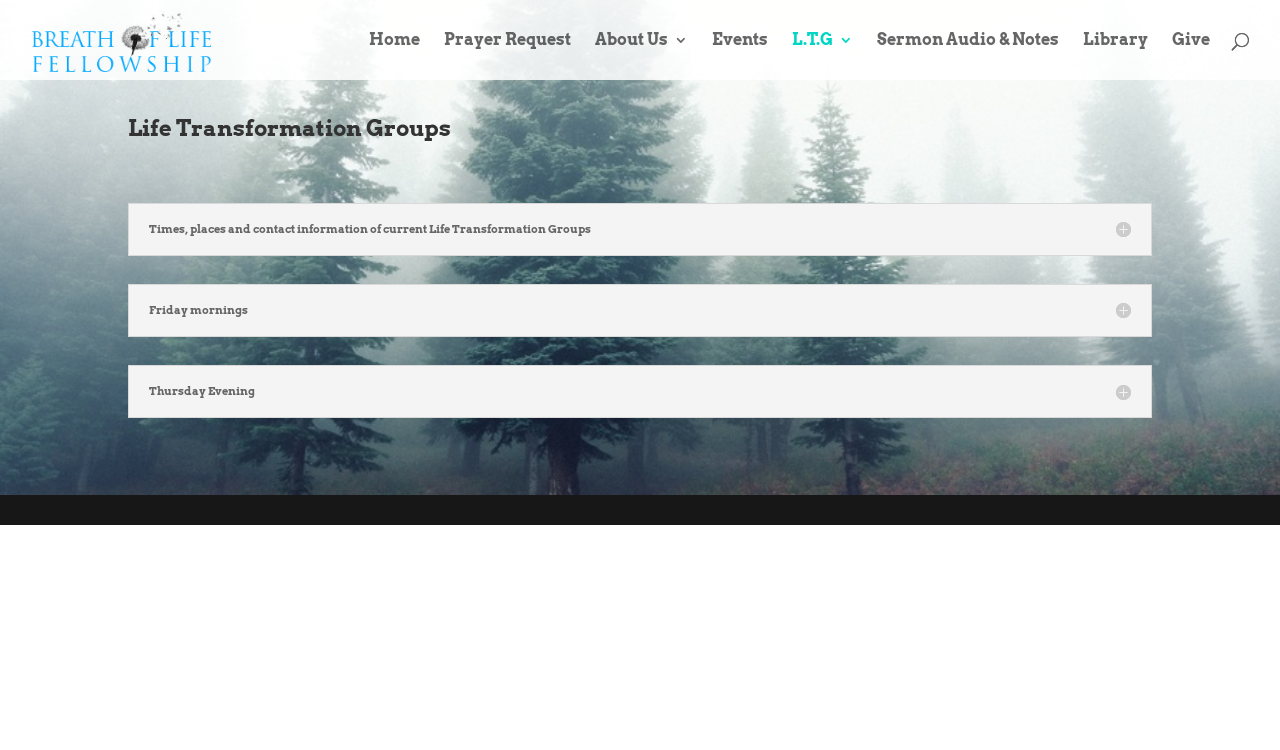Describe the webpage meticulously, covering all significant aspects.

The webpage is about Life Transformation Groups at BREATH OF LIFE FELLOWSHIP. At the top left, there is a logo image of BREATH OF LIFE FELLOWSHIP, accompanied by a link with the same name. 

Below the logo, there is a navigation menu with 7 links: Home, Prayer Request, About Us 3, Events, L.T.G 3, Sermon Audio & Notes, and Library, followed by a Give link at the far right. 

The main content of the webpage is an article that occupies the majority of the page. It has a heading "Life Transformation Groups" at the top, followed by a link with the same name. Below the heading, there is a brief description, and then three subheadings: "Times, places and contact information of current Life Transformation Groups", "Friday mornings", and "Thursday Evening".